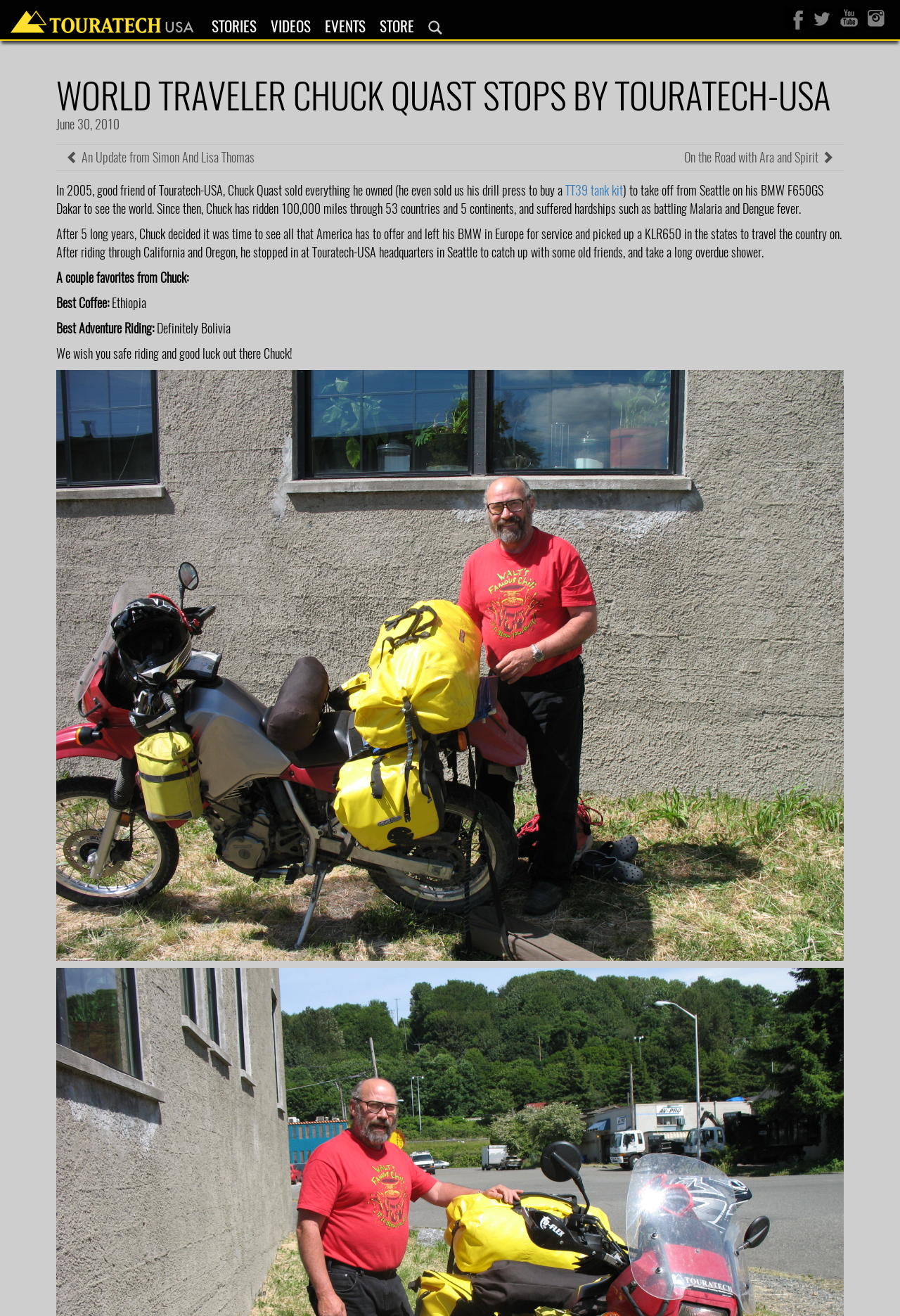Determine the bounding box coordinates for the area you should click to complete the following instruction: "Click on the 'On the Road with Ara and Spirit' link".

[0.749, 0.11, 0.938, 0.129]